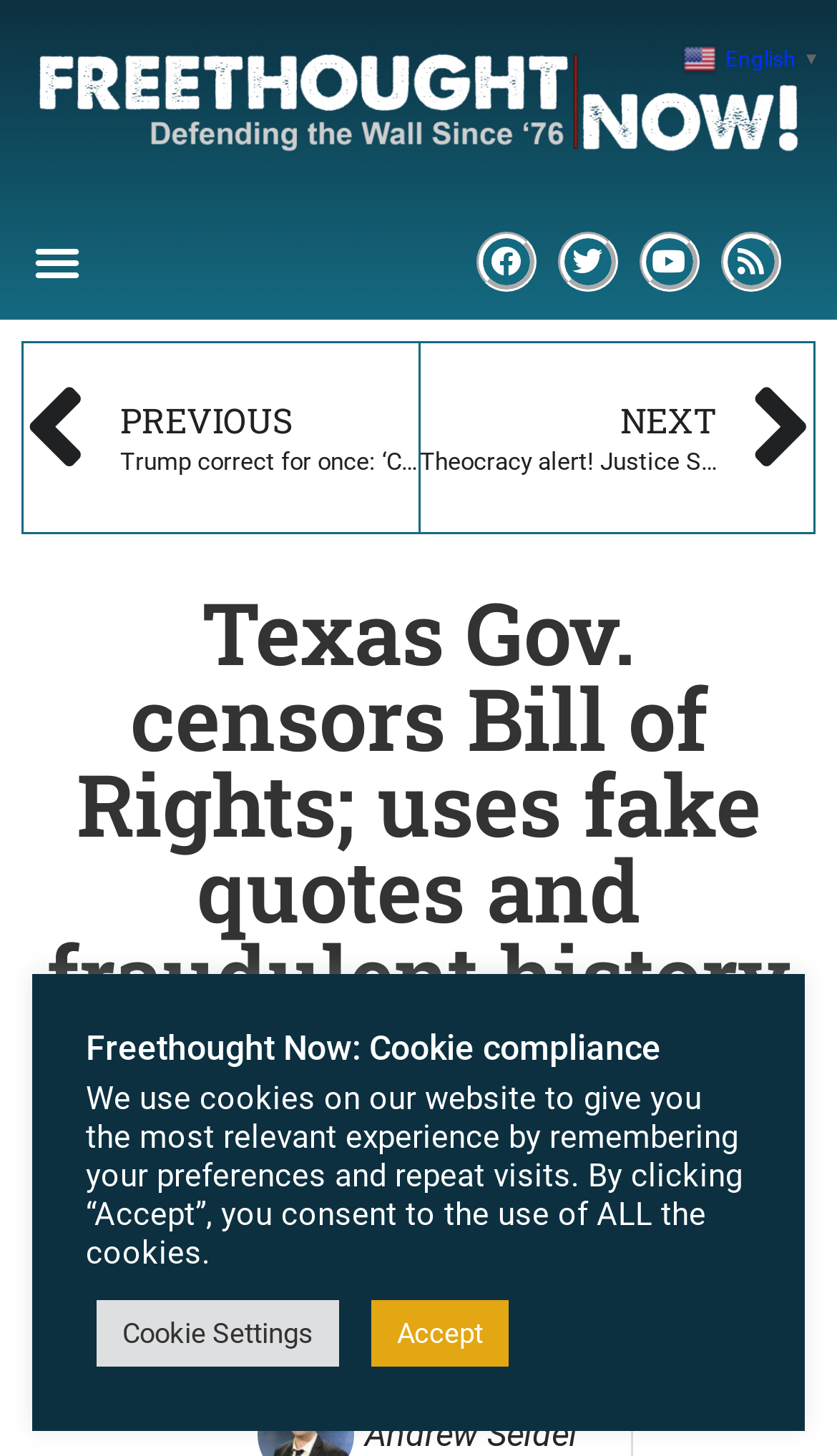Locate the bounding box coordinates of the clickable area to execute the instruction: "Switch to English language". Provide the coordinates as four float numbers between 0 and 1, represented as [left, top, right, bottom].

[0.816, 0.025, 0.987, 0.053]